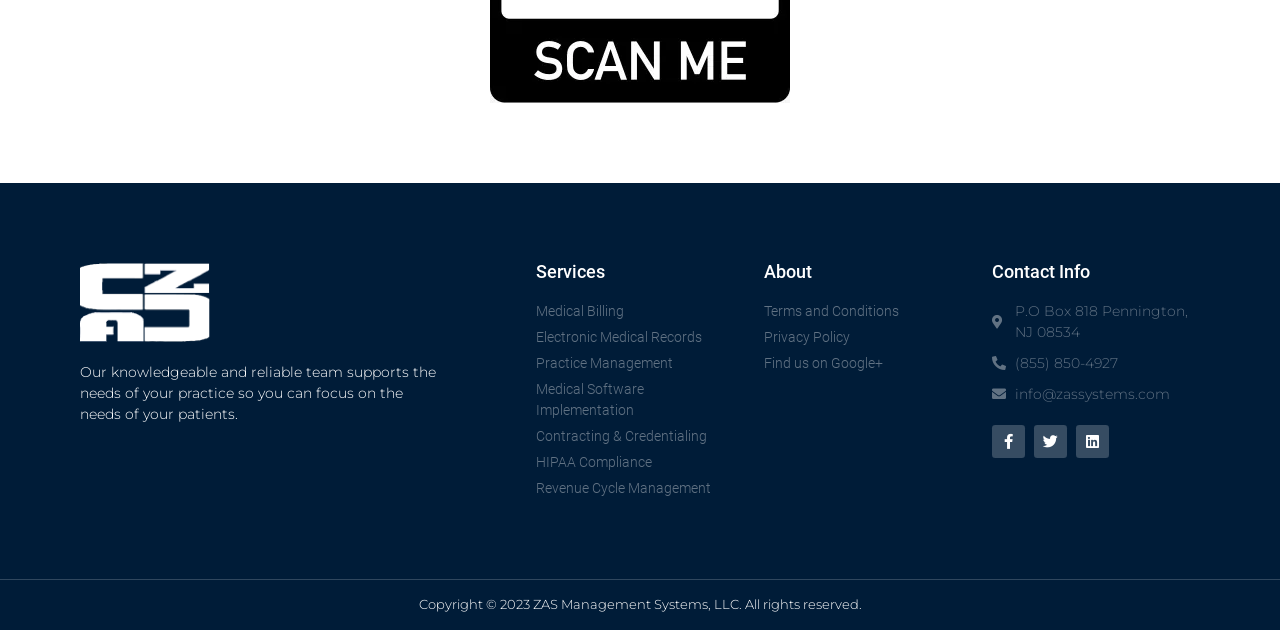What is the email address of ZAS Management Systems? Examine the screenshot and reply using just one word or a brief phrase.

info@zassystems.com